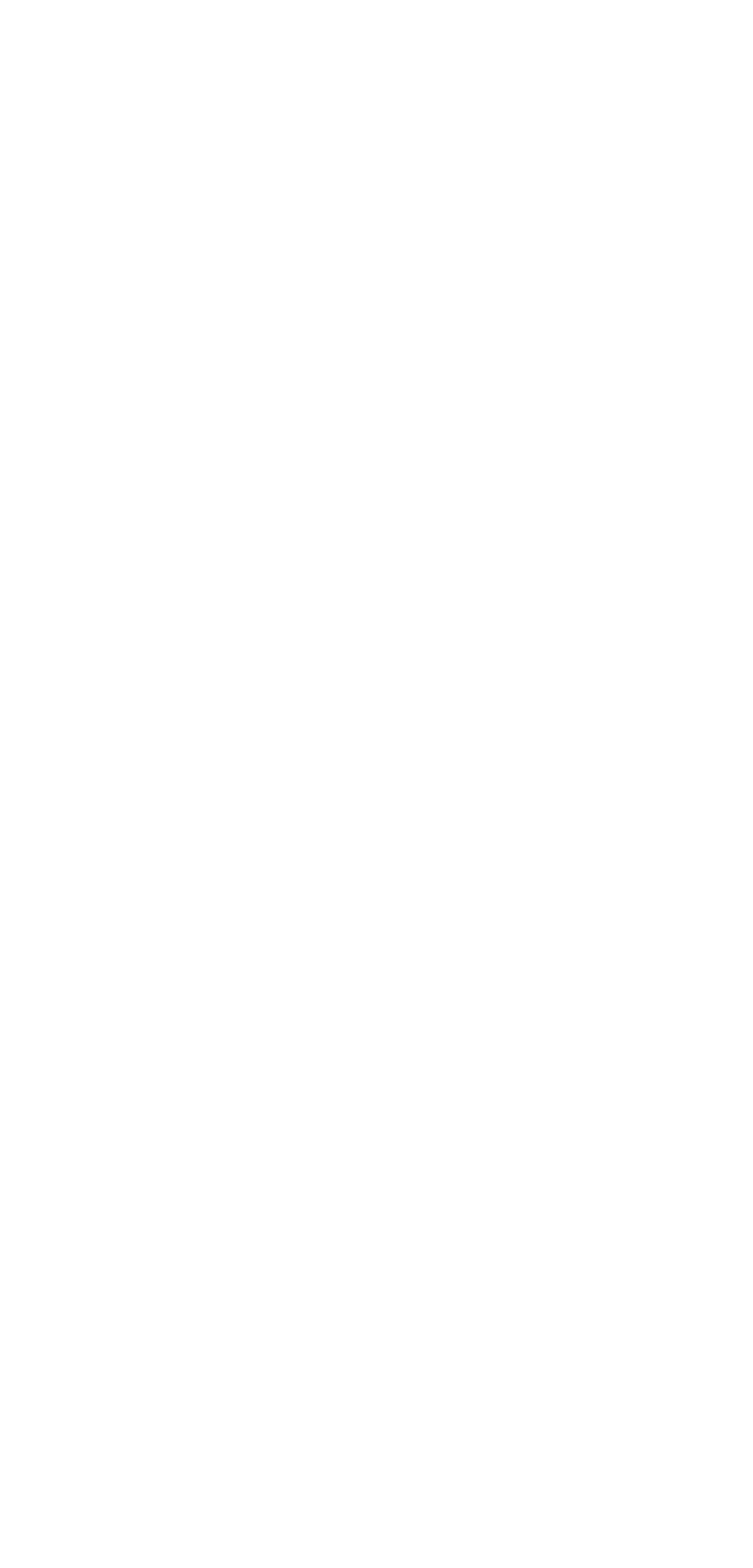Locate the bounding box coordinates of the element's region that should be clicked to carry out the following instruction: "Explore NetSuite Products". The coordinates need to be four float numbers between 0 and 1, i.e., [left, top, right, bottom].

None